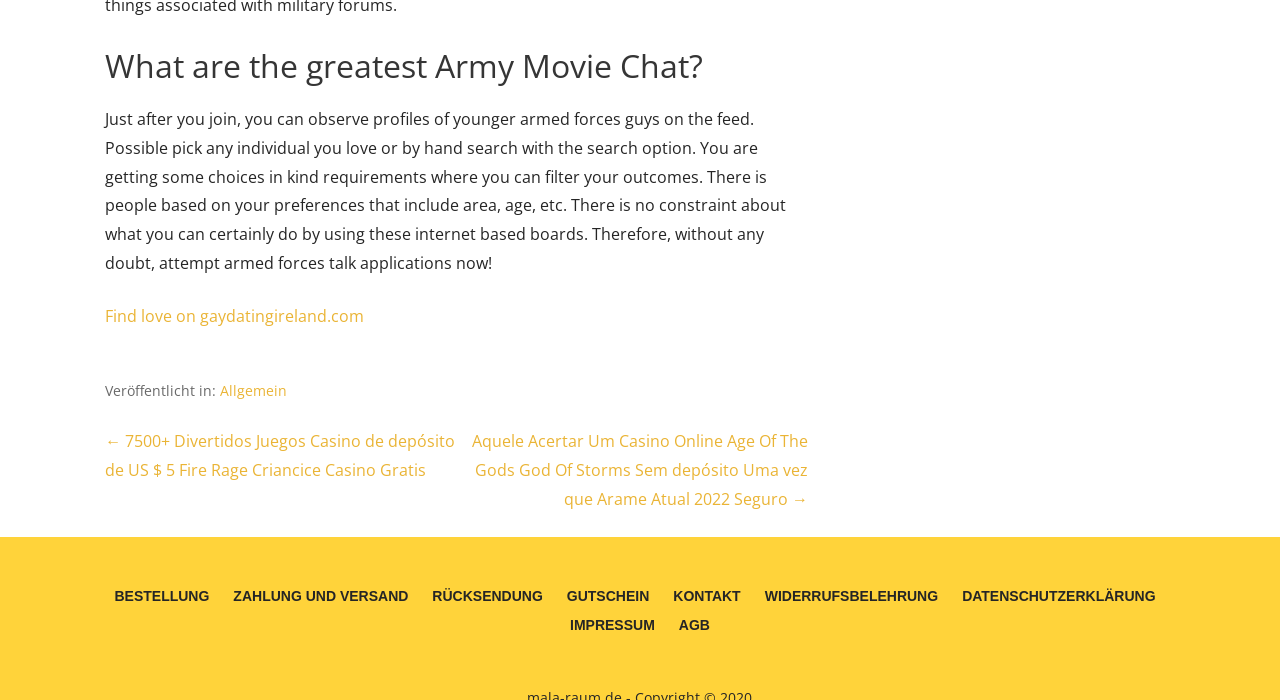What is the navigation section for?
Kindly give a detailed and elaborate answer to the question.

The navigation section, labeled 'Beiträge', seems to be a section for navigating through posts or articles on the website. It contains links to previous and next posts, as well as a heading 'Beitrags-Navigation'.